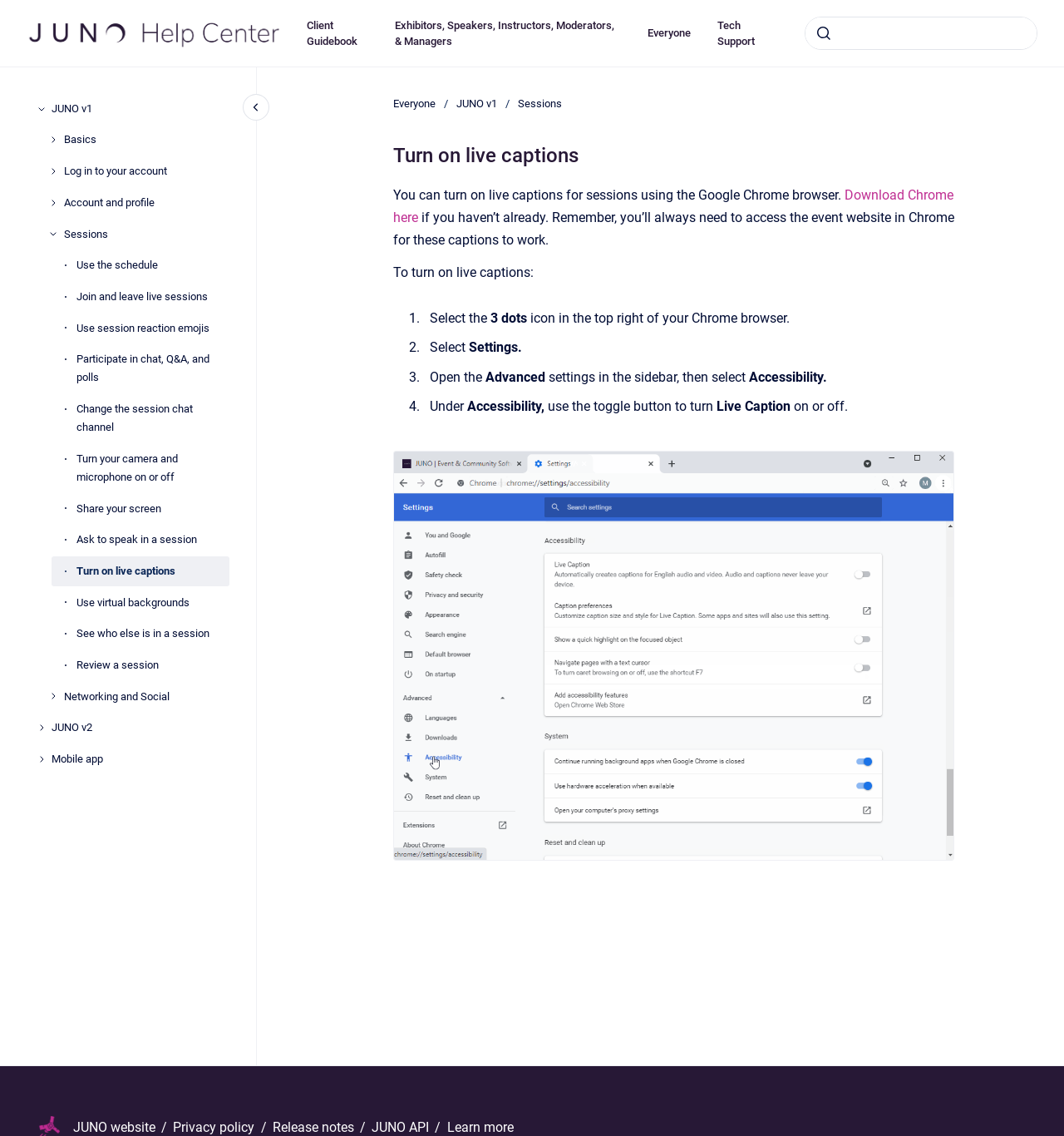Please find and generate the text of the main heading on the webpage.

Turn on live captions